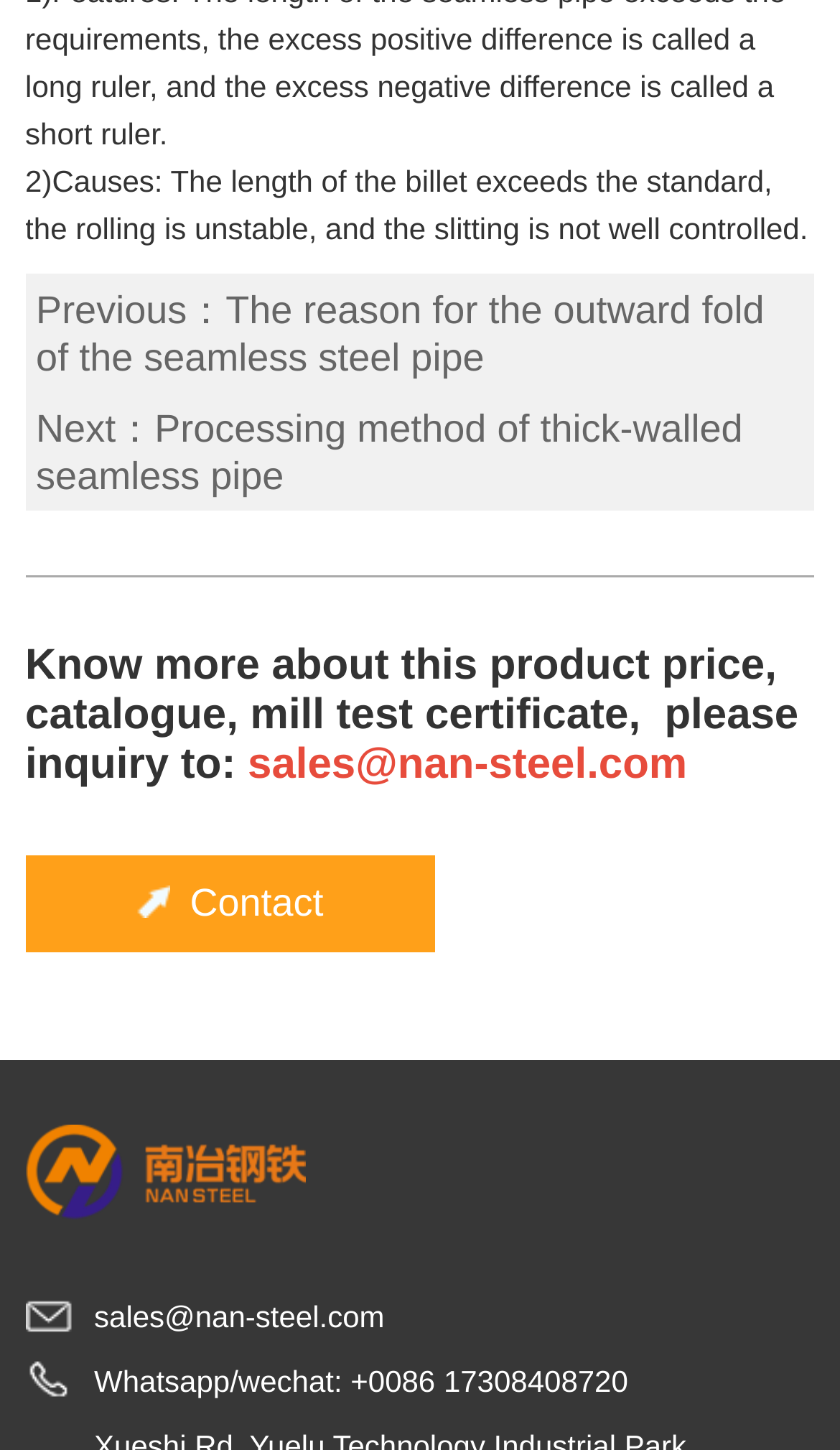Indicate the bounding box coordinates of the element that must be clicked to execute the instruction: "Click the link to know the processing method of thick-walled seamless pipe". The coordinates should be given as four float numbers between 0 and 1, i.e., [left, top, right, bottom].

[0.043, 0.281, 0.884, 0.343]